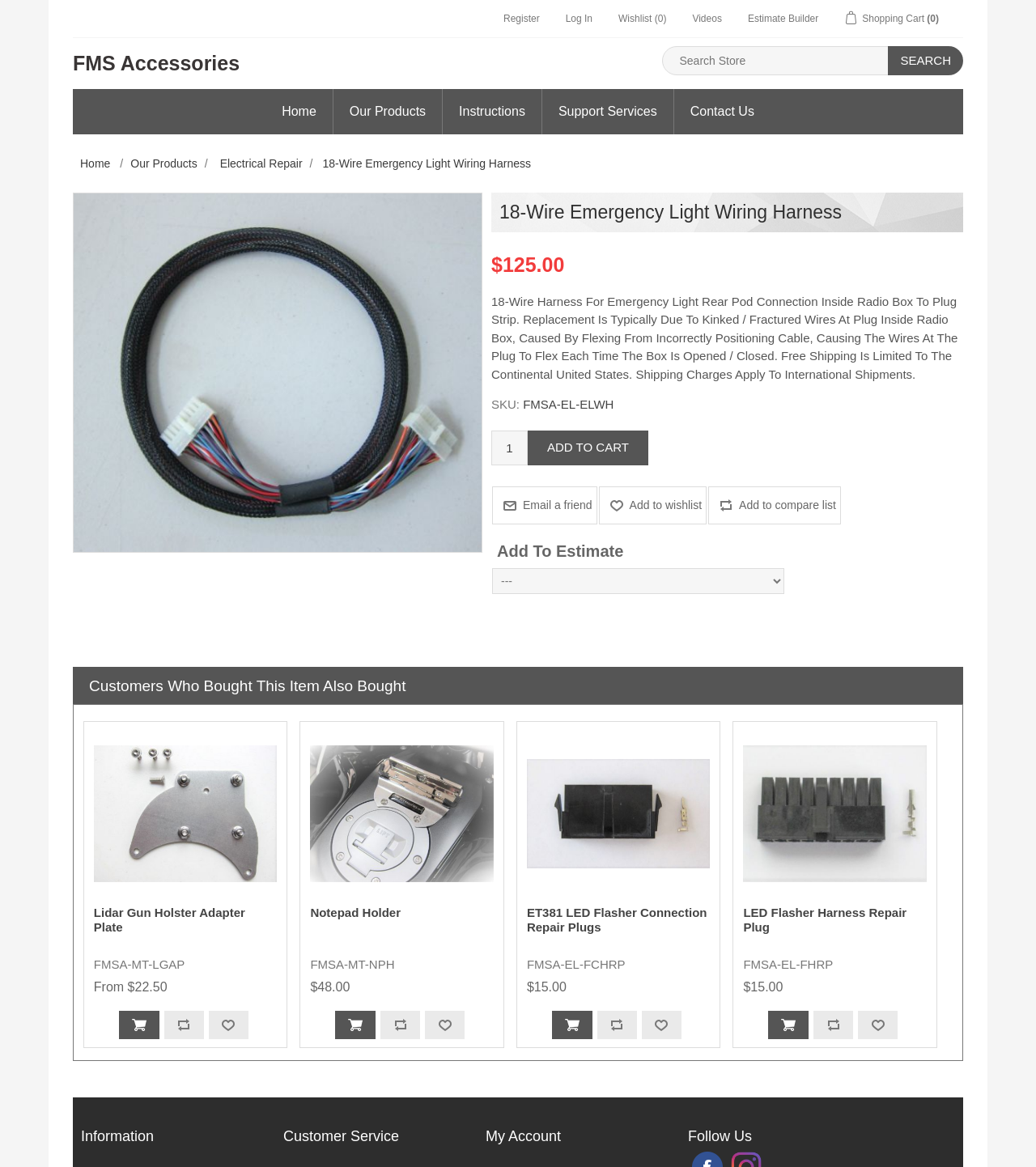Using the information from the screenshot, answer the following question thoroughly:
What is the SKU of the 18-Wire Emergency Light Wiring Harness?

I found the SKU of the product by looking at the text 'SKU: FMSA-EL-ELWH' which is located below the product description.